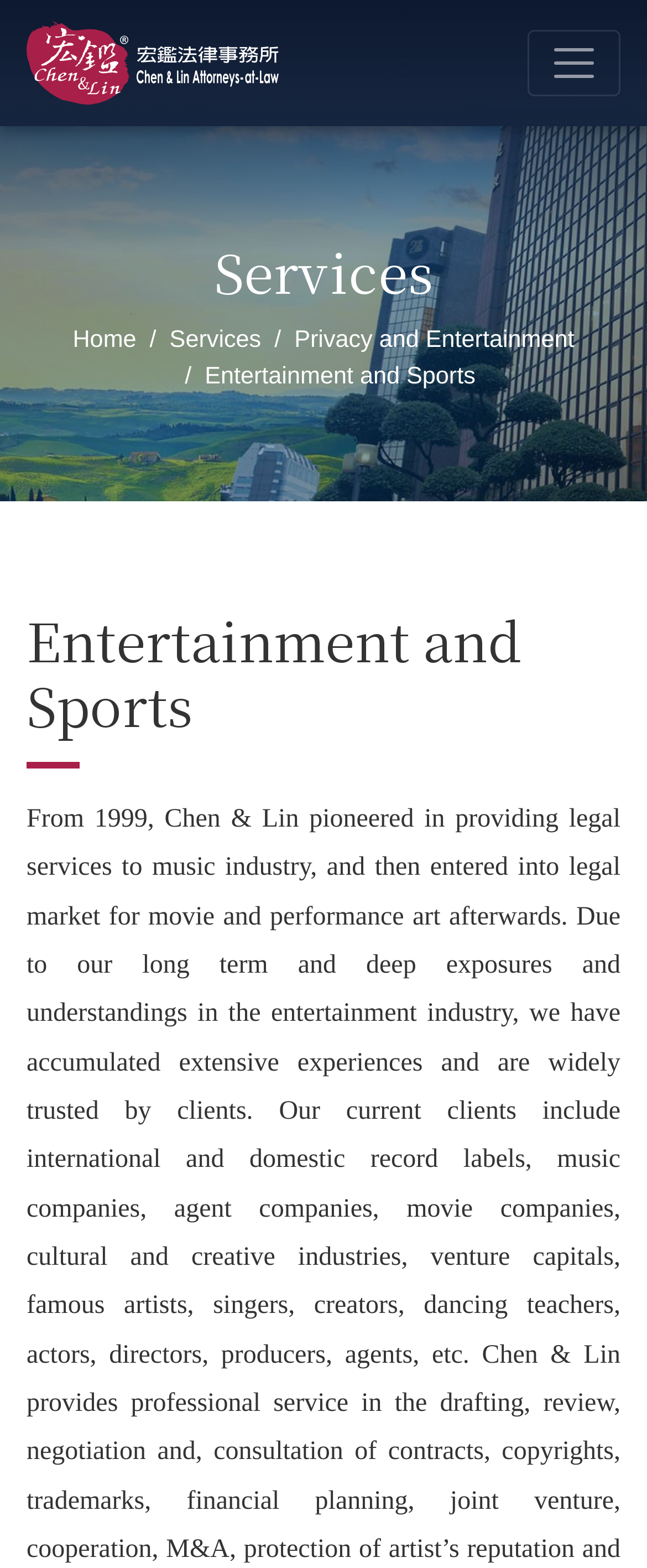Using the details in the image, give a detailed response to the question below:
What type of law does Chen & Lin specialize in?

Based on the webpage structure, I found a navigation breadcrumb with links to 'Home', 'Services', and 'Privacy and Entertainment'. Under the 'Services' link, there is a sub-link to 'Entertainment and Sports', which suggests that Chen & Lin specializes in this type of law.